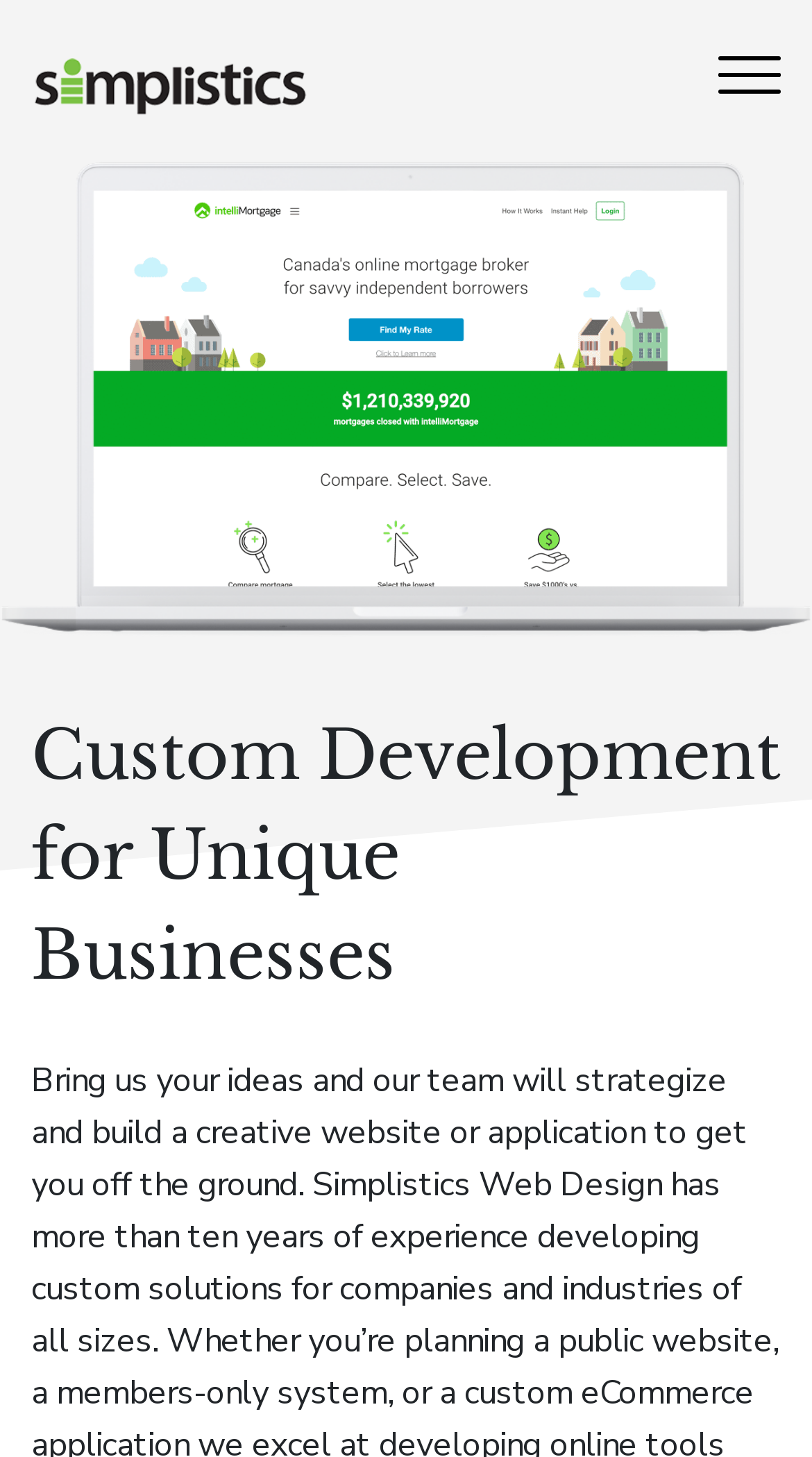Present a detailed account of what is displayed on the webpage.

The webpage is about custom web development solutions for businesses, specifically highlighting the company's expertise in unique and out-of-the-box solutions. 

At the top left of the page, there is a link to "Toronto Website Design" accompanied by a small image with the same label. 

On the top right, there is a button to toggle navigation, which controls a dropdown menu. 

Below the navigation button, a prominent heading reads "Custom Development for Unique Businesses". 

Underneath the heading, a paragraph of text explains that the company can take clients' ideas and build creative websites or applications to help them get started. 

On the left side of the page, there is a large image showing a laptop with a website design, taking up about a third of the page's height. 

To the right of the laptop image, there is another image labeled "Custom Toronto Web Design", which is smaller in size.